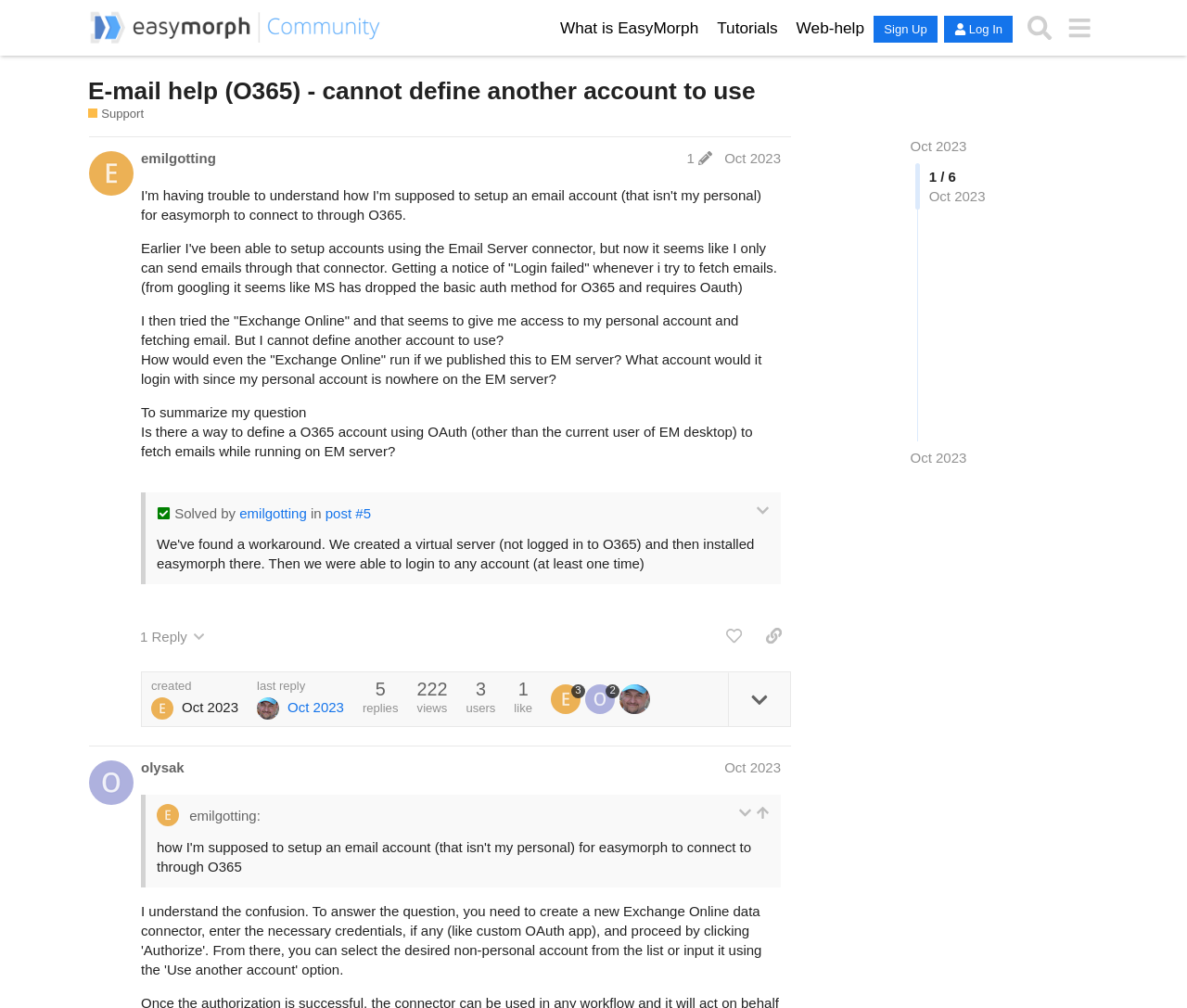Locate the bounding box for the described UI element: "Web-help". Ensure the coordinates are four float numbers between 0 and 1, formatted as [left, top, right, bottom].

[0.671, 0.017, 0.728, 0.039]